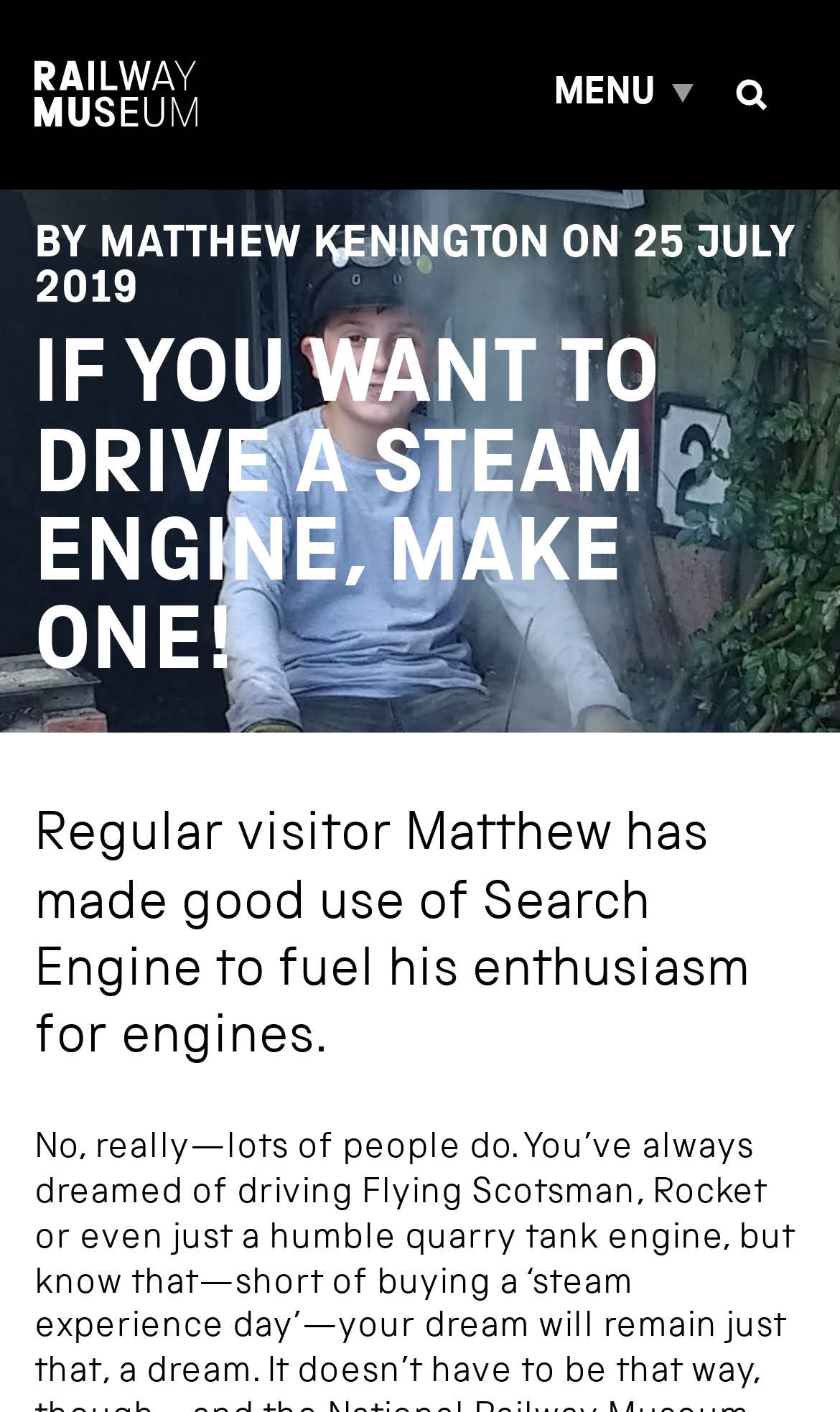Determine the bounding box for the HTML element described here: "Menu". The coordinates should be given as [left, top, right, bottom] with each number being a float between 0 and 1.

[0.618, 0.0, 0.831, 0.134]